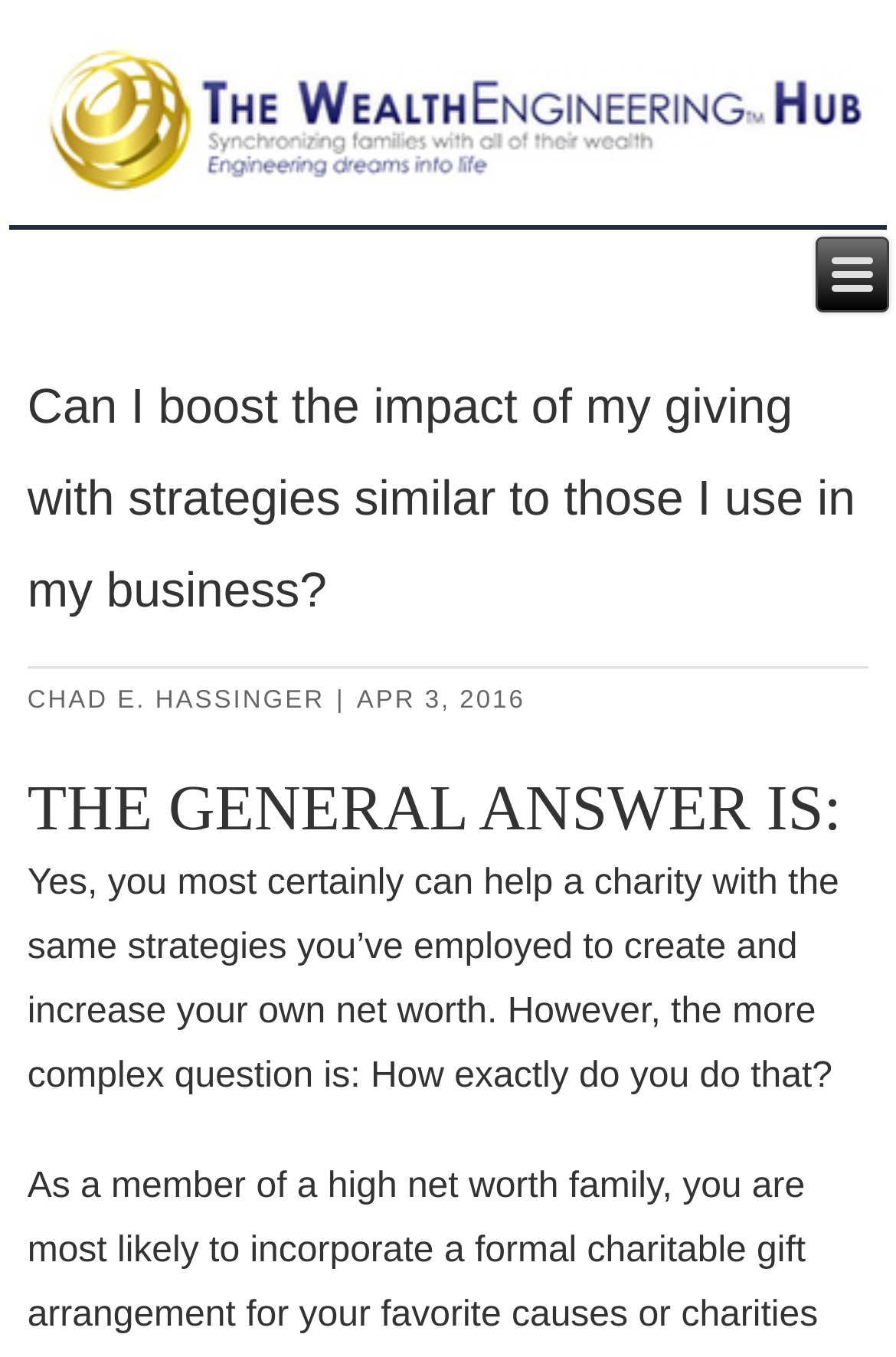What is the complex question being asked?
Identify the answer in the screenshot and reply with a single word or phrase.

How to boost impact